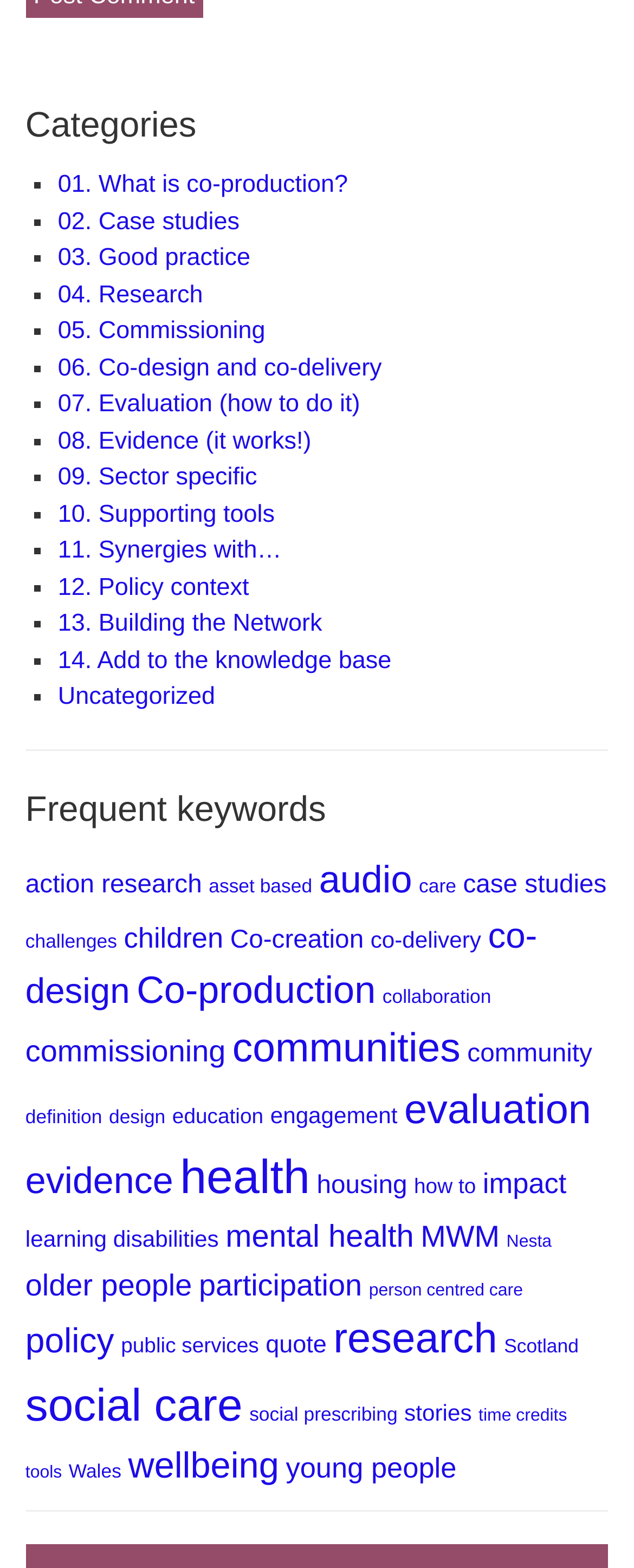What is the last frequent keyword listed?
Refer to the image and provide a one-word or short phrase answer.

young people